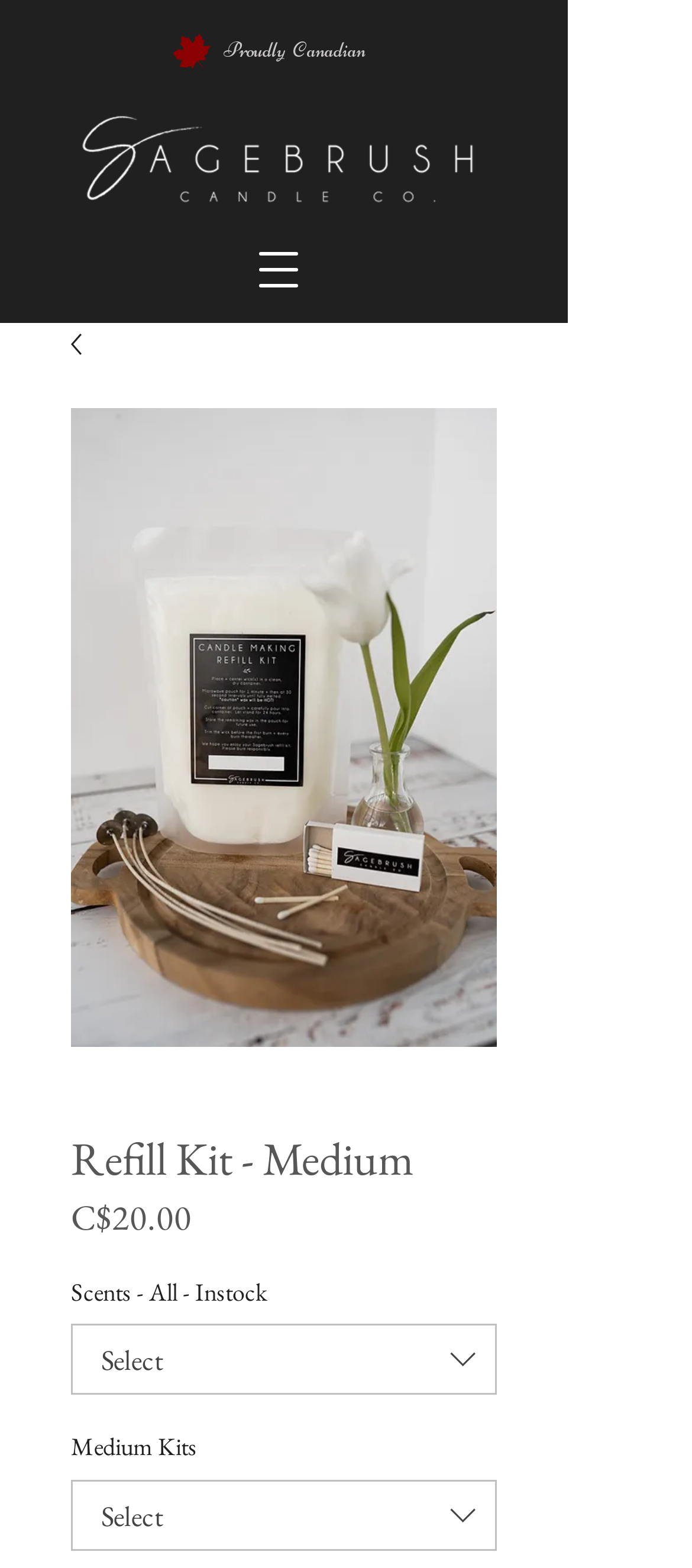Present a detailed account of what is displayed on the webpage.

The webpage is about a product called "Refill Kit - Medium" from Sagebrush Candle Co. At the top left, there is a Sagebrush logo, and next to it, a heading that reads "Proudly Canadian". Below the logo, there is a navigation menu button on the left and a heading that displays the product name "Refill Kit - Medium". 

On the left side, there is a large image of the product, taking up most of the vertical space. Above the image, there is a price tag of "C$20.00" and a label that says "Price". Below the image, there are two dropdown menus, one for selecting scents and the other for choosing medium kits. Each dropdown menu has a small icon on the right side.

The webpage also has a meta description that mentions a refill service available for eligible containers purchased through Sagebrush Candle Co., including dough bowls, cheese molds, bread bowls, sugar molds, and antique troughs, with wax available in microwavable form.